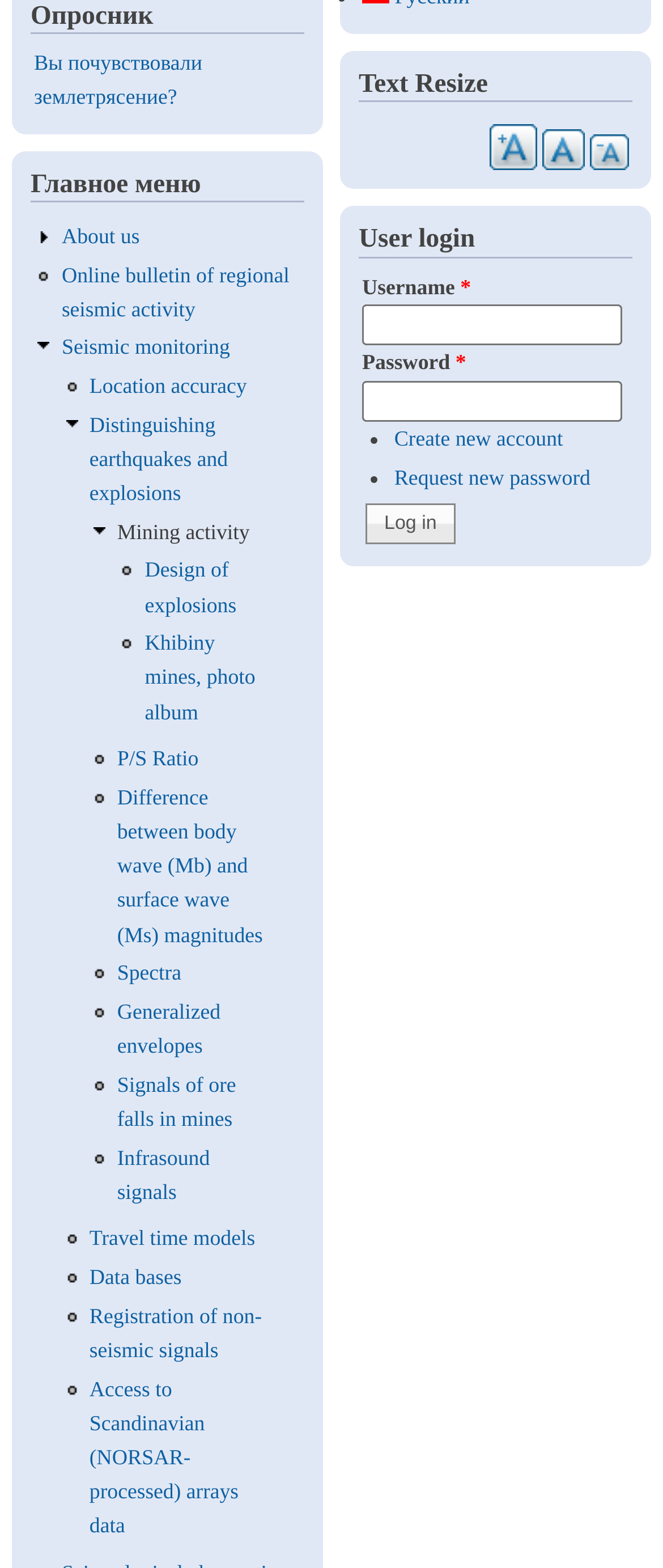Bounding box coordinates are specified in the format (top-left x, top-left y, bottom-right x, bottom-right y). All values are floating point numbers bounded between 0 and 1. Please provide the bounding box coordinate of the region this sentence describes: -A

[0.89, 0.086, 0.949, 0.109]